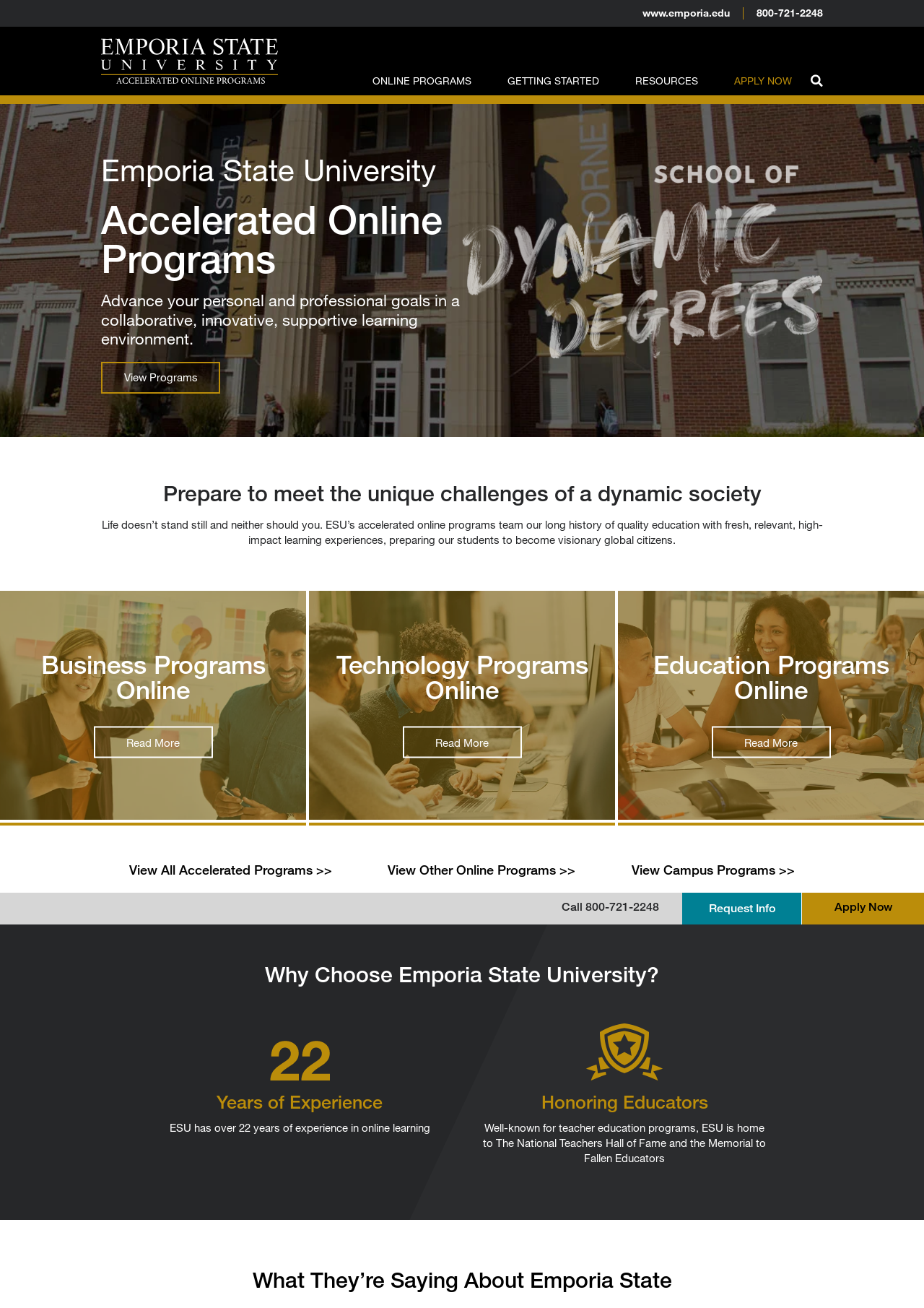Please determine the main heading text of this webpage.

Emporia State University Accelerated Online Programs